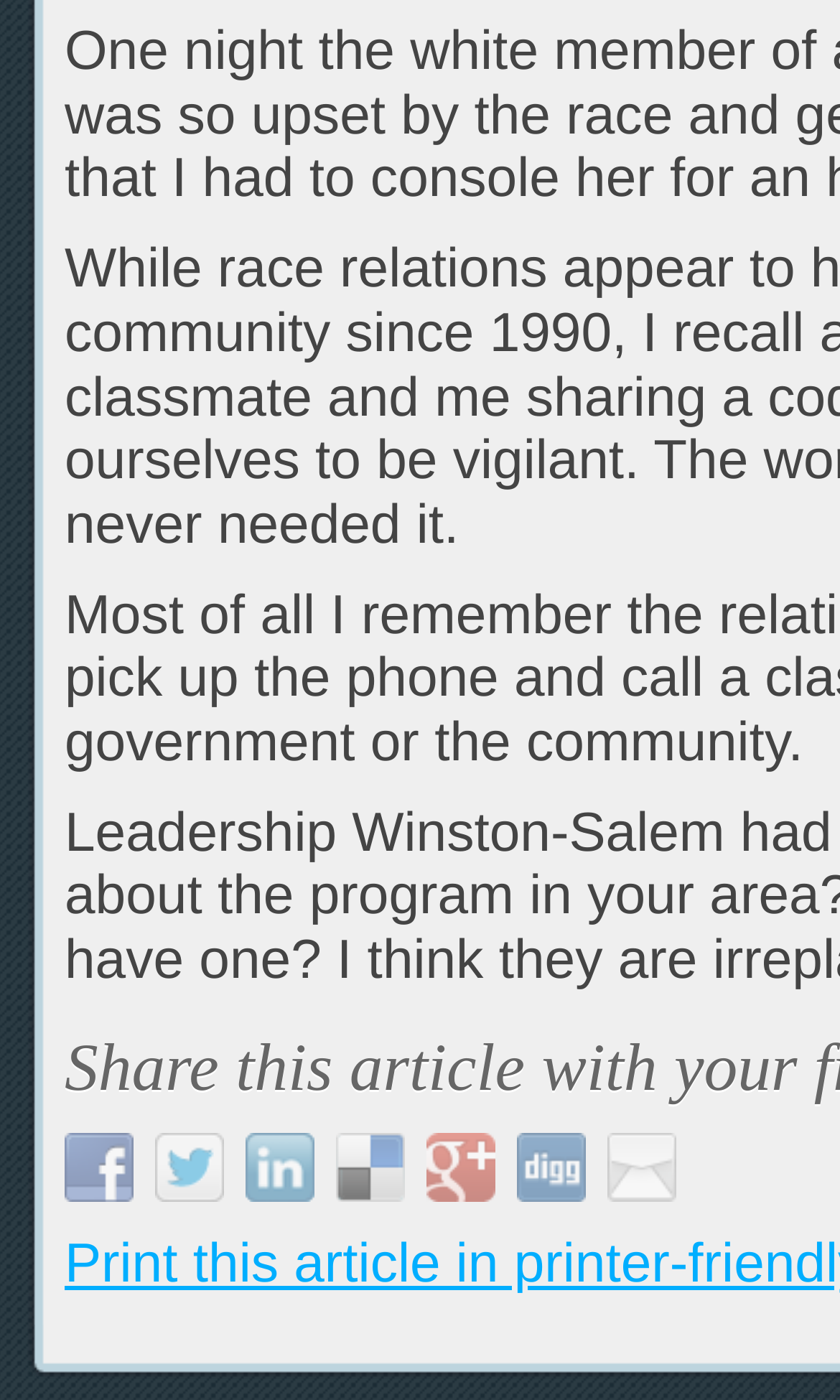Bounding box coordinates should be in the format (top-left x, top-left y, bottom-right x, bottom-right y) and all values should be floating point numbers between 0 and 1. Determine the bounding box coordinate for the UI element described as: title="Tweet this !"

[0.185, 0.819, 0.279, 0.844]